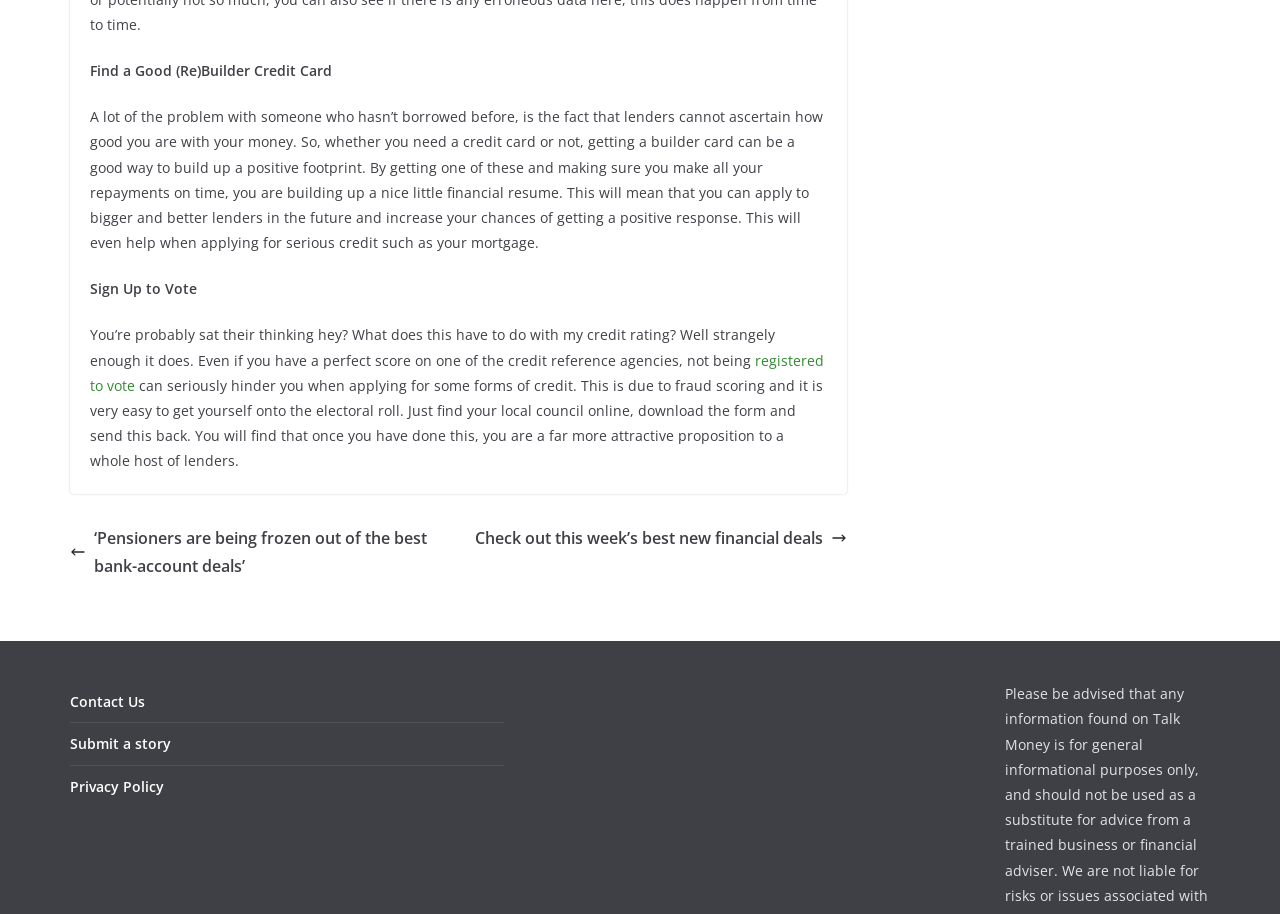Provide a brief response to the question using a single word or phrase: 
What is the purpose of getting a builder card?

Build up a positive footprint